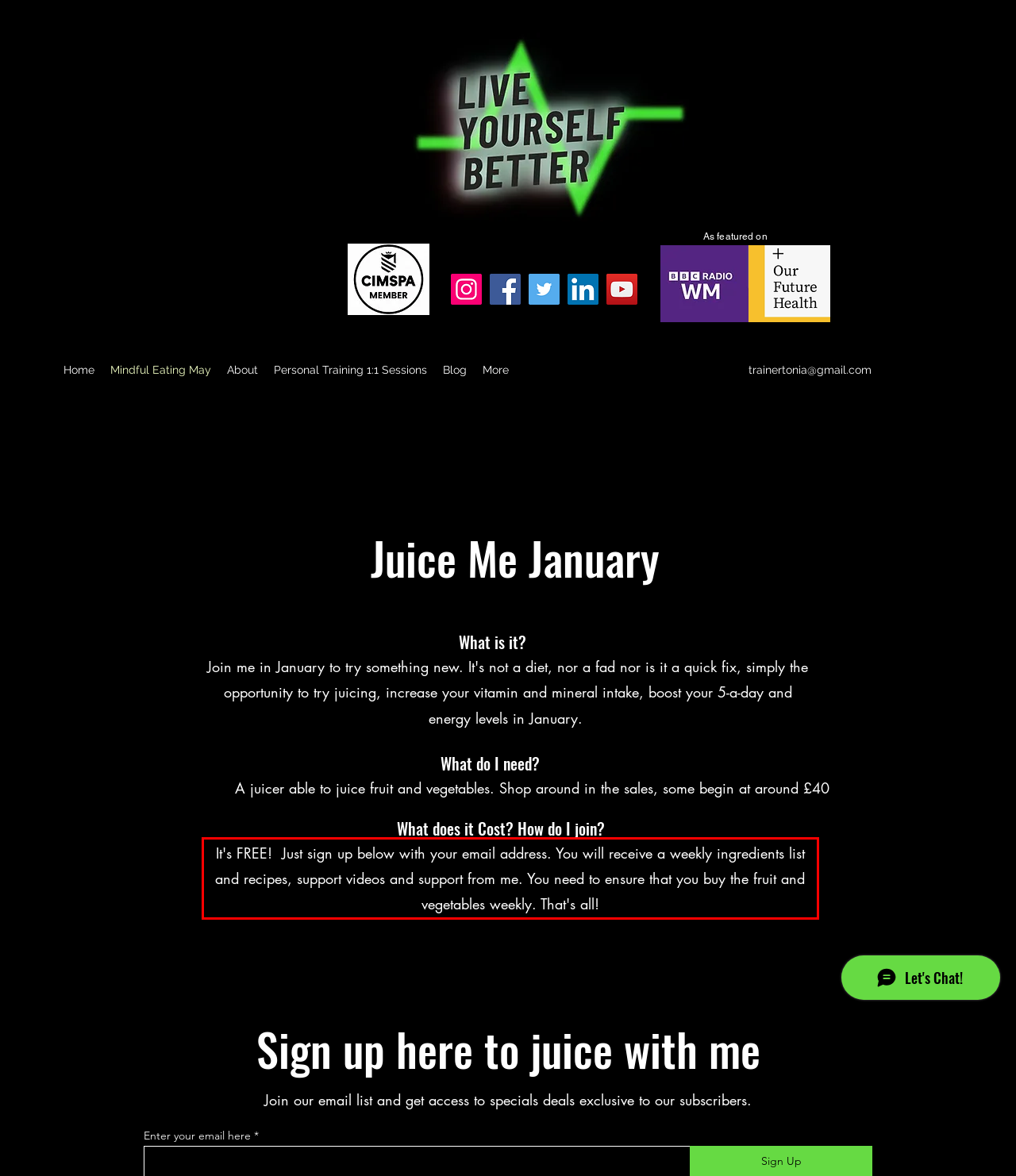You are provided with a screenshot of a webpage that includes a red bounding box. Extract and generate the text content found within the red bounding box.

It's FREE! Just sign up below with your email address. You will receive a weekly ingredients list and recipes, support videos and support from me. You need to ensure that you buy the fruit and vegetables weekly. That's all!